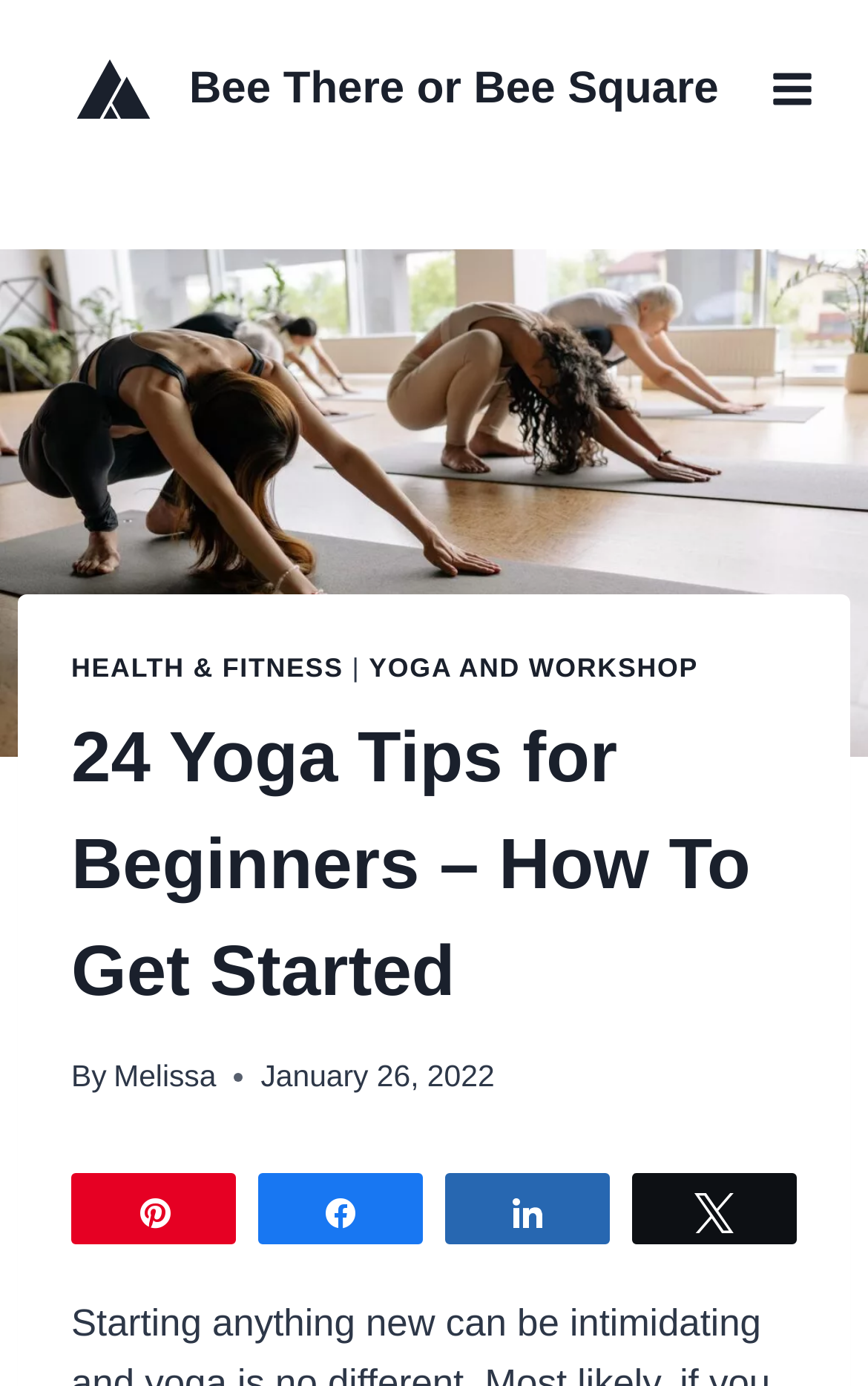Who is the author of the article?
Using the picture, provide a one-word or short phrase answer.

Melissa